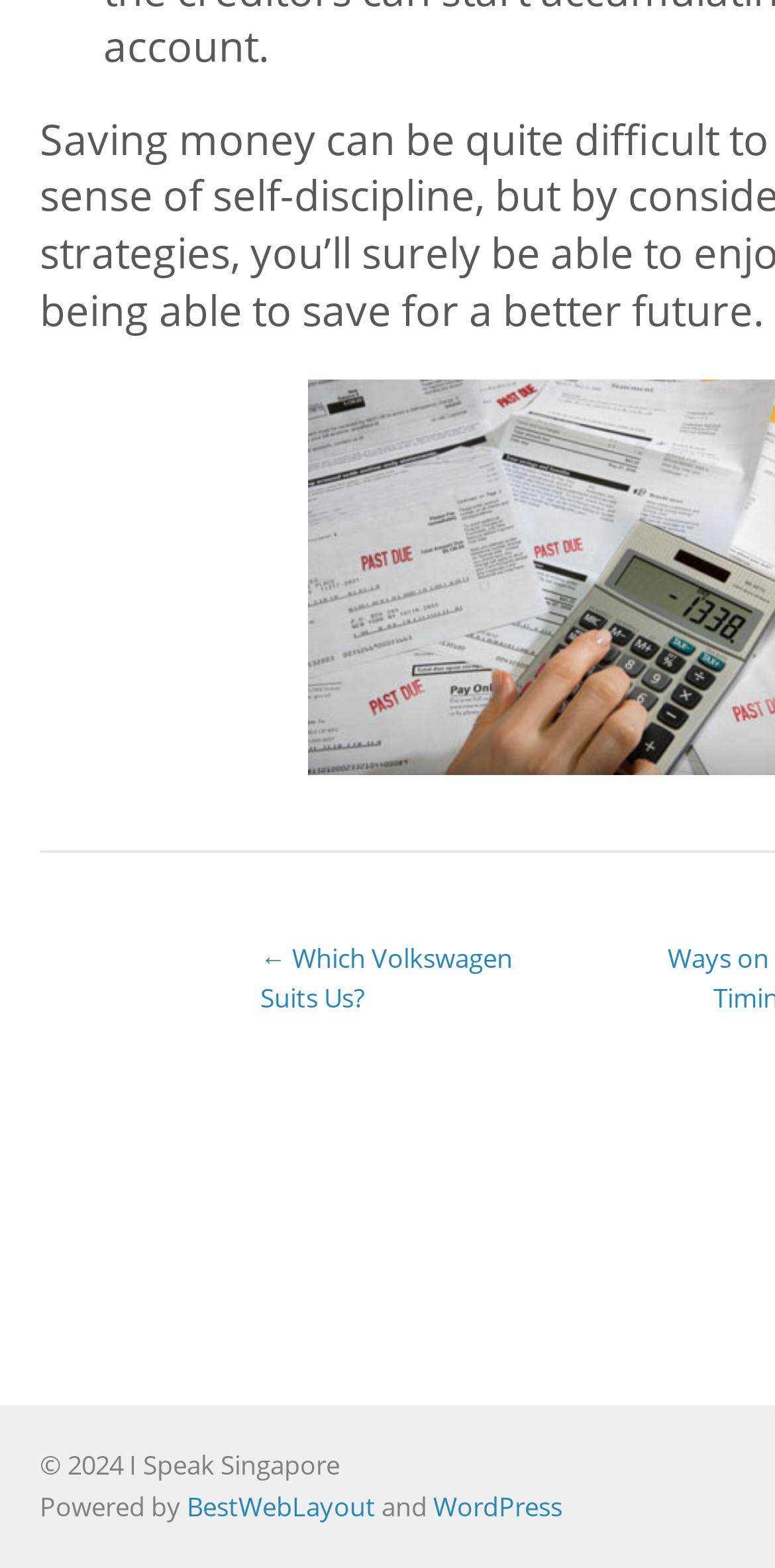How many links are there at the bottom of the page?
Your answer should be a single word or phrase derived from the screenshot.

3